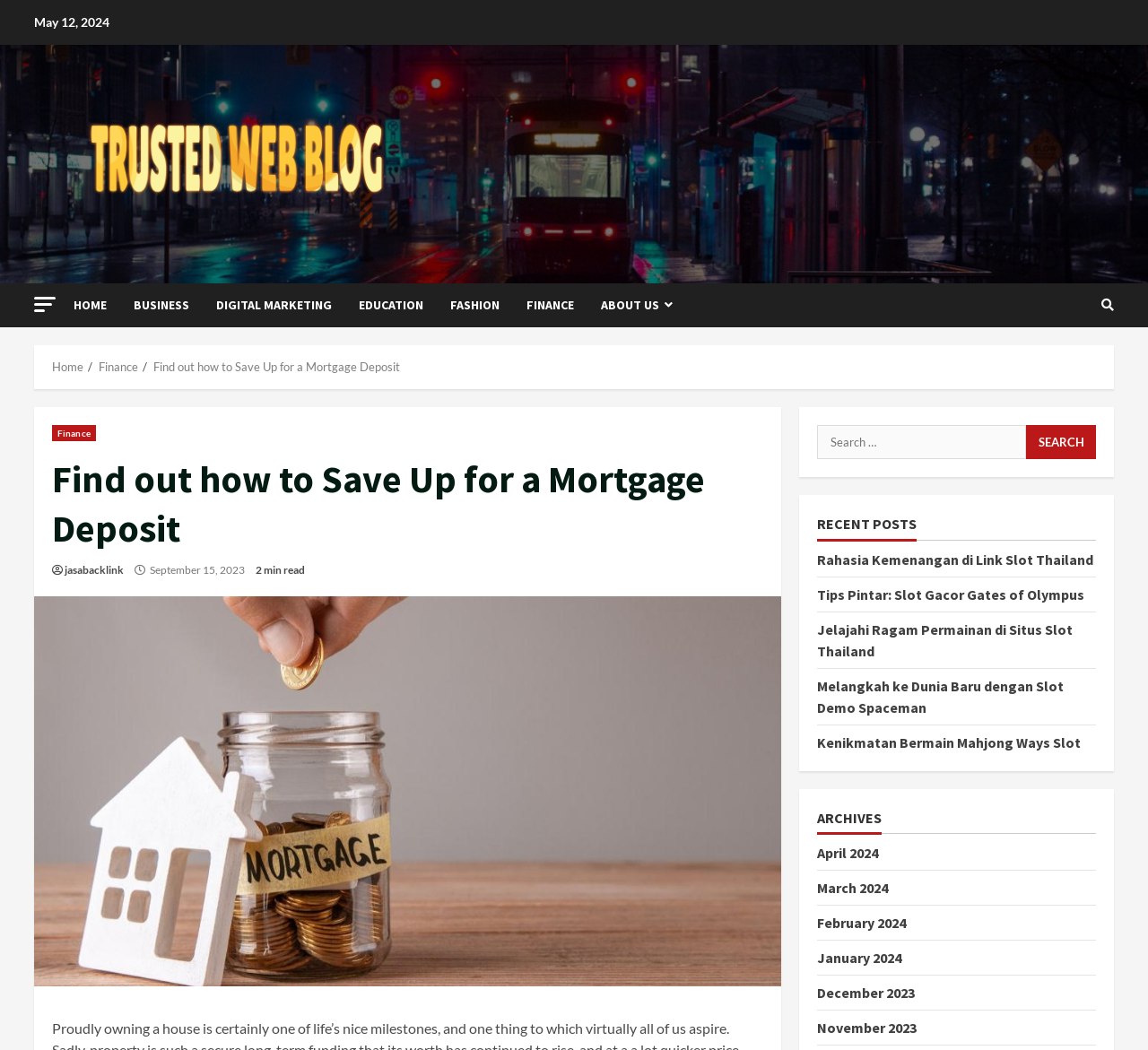Bounding box coordinates are given in the format (top-left x, top-left y, bottom-right x, bottom-right y). All values should be floating point numbers between 0 and 1. Provide the bounding box coordinate for the UI element described as: November 2023

[0.712, 0.97, 0.798, 0.987]